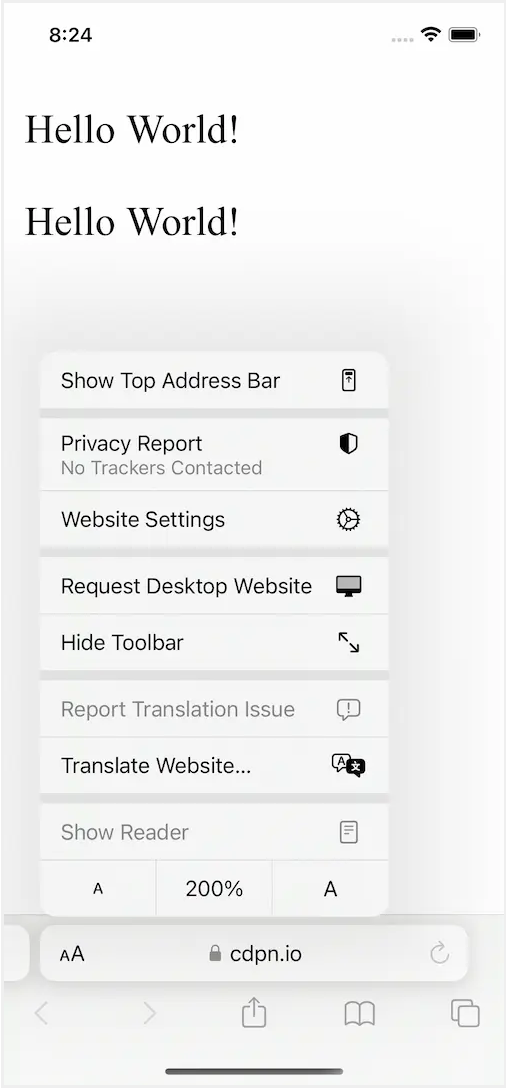Provide a single word or phrase to answer the given question: 
What is the maximum zoom level available?

300%